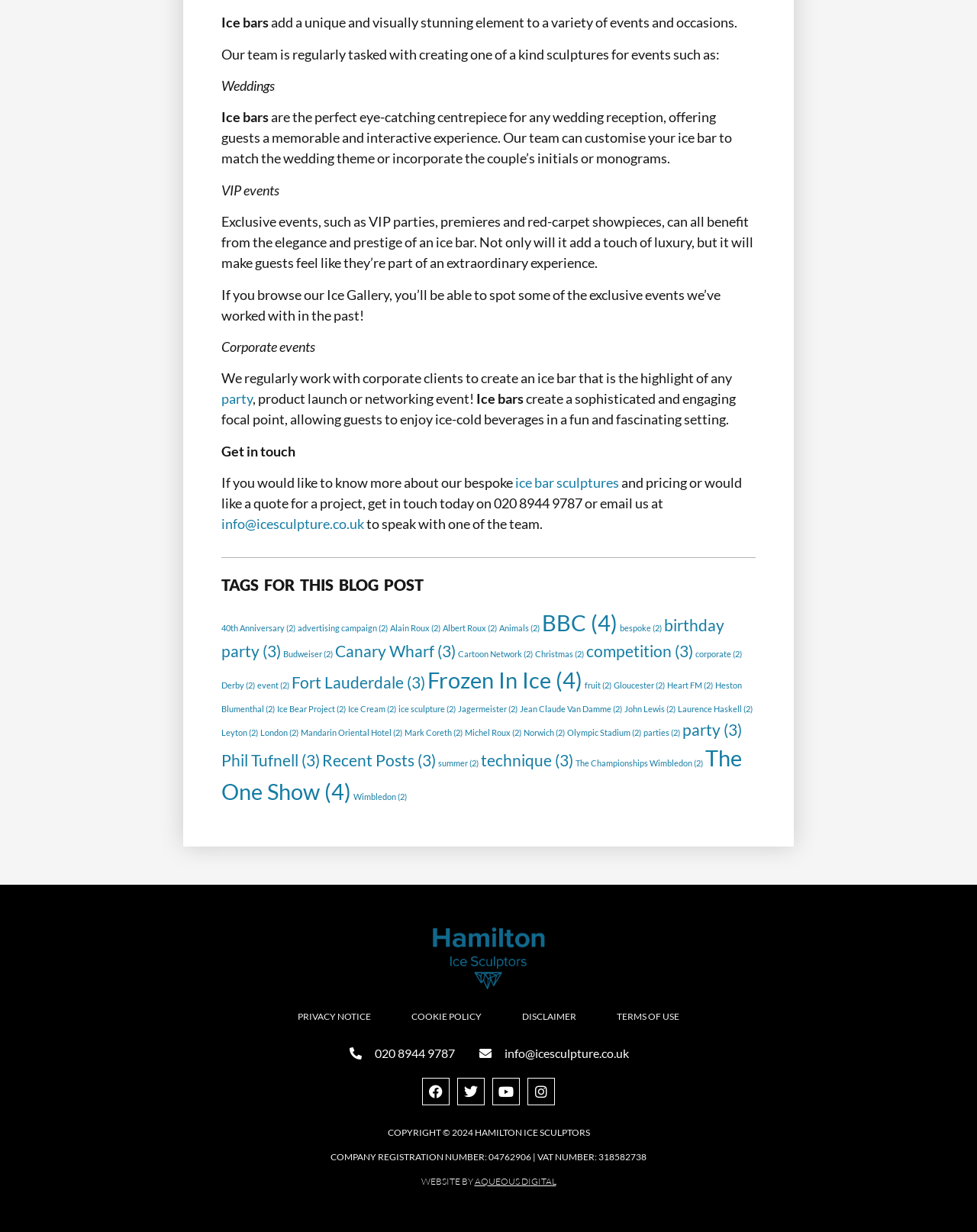Predict the bounding box coordinates for the UI element described as: "Twitter". The coordinates should be four float numbers between 0 and 1, presented as [left, top, right, bottom].

[0.468, 0.875, 0.496, 0.897]